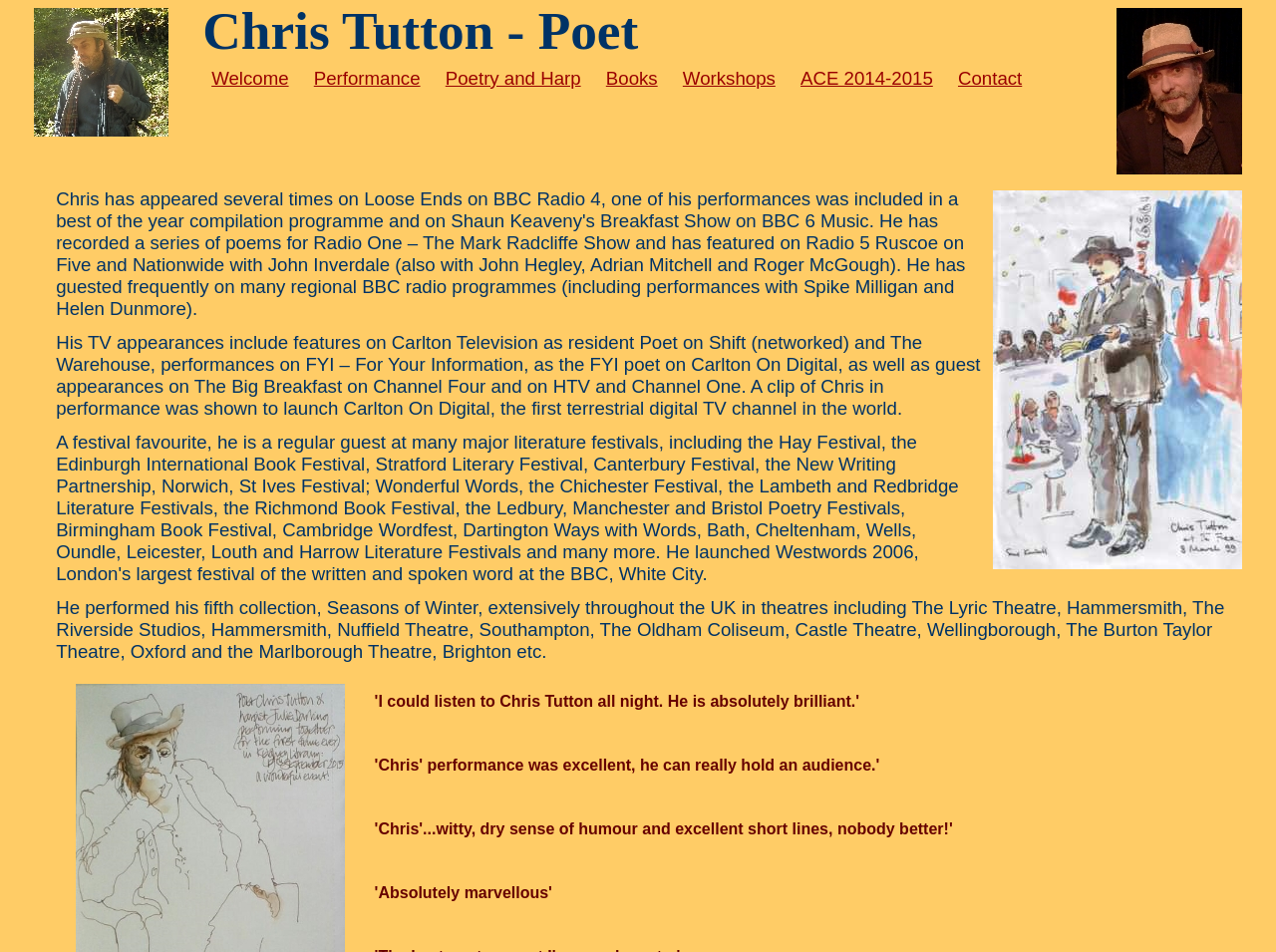Use a single word or phrase to answer the question:
How many images of Chris Tutton are on the webpage?

3